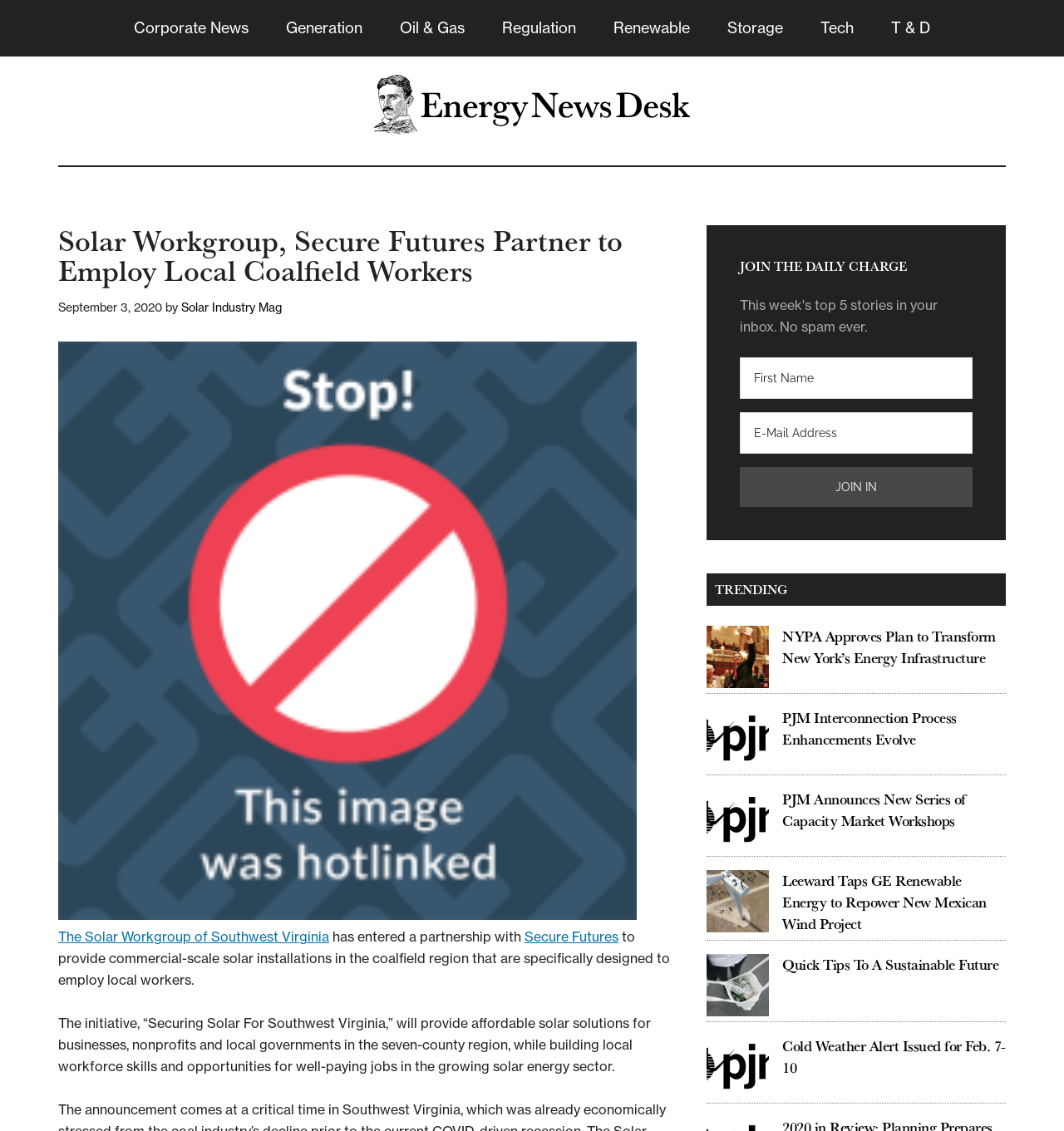Determine the bounding box coordinates of the section to be clicked to follow the instruction: "Read the 'Solar Workgroup, Secure Futures Partner to Employ Local Coalfield Workers' article". The coordinates should be given as four float numbers between 0 and 1, formatted as [left, top, right, bottom].

[0.055, 0.199, 0.641, 0.252]